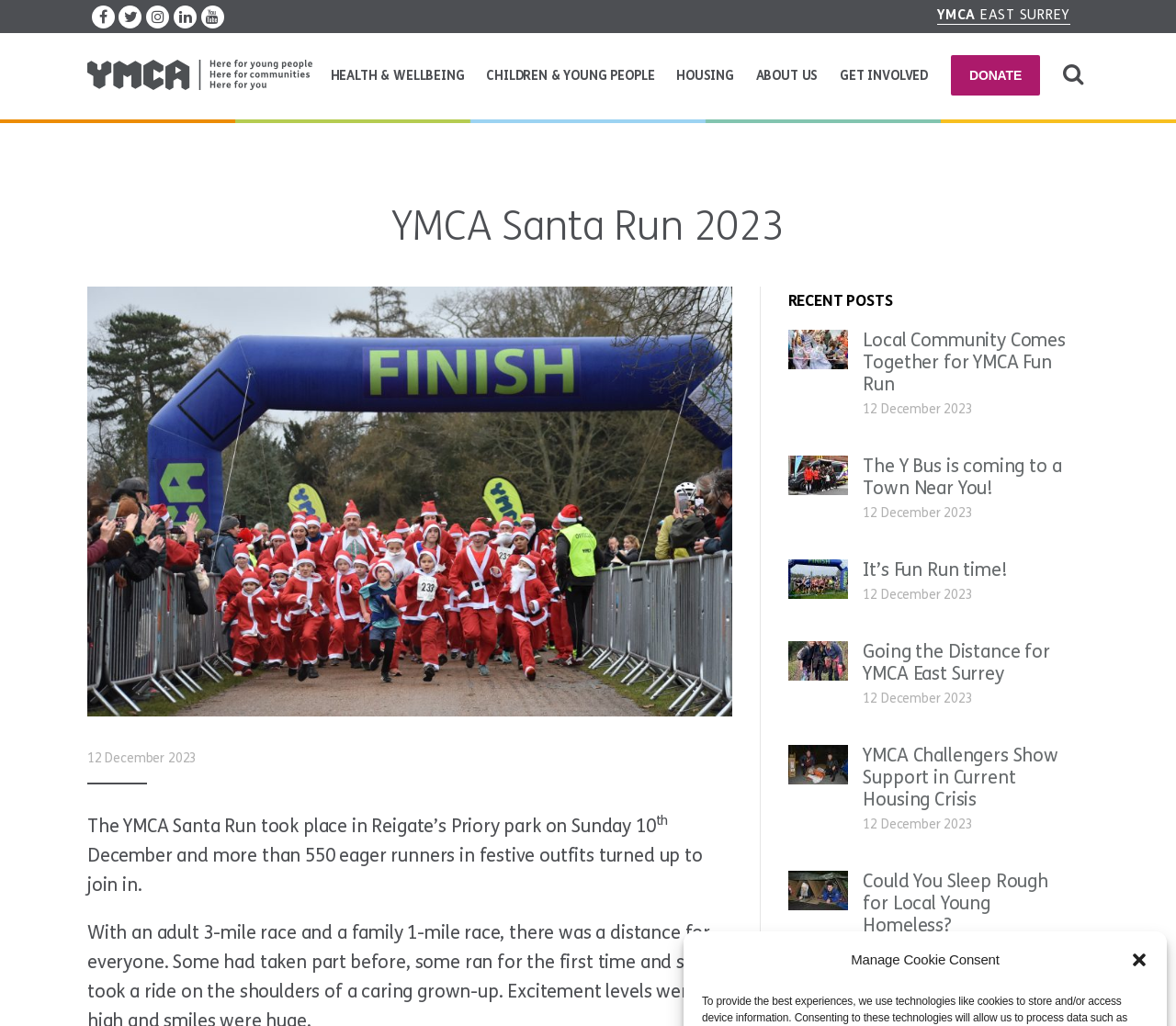What is the date of the YMCA Santa Run event?
Use the information from the screenshot to give a comprehensive response to the question.

I found the text 'The YMCA Santa Run took place in Reigate’s Priory park on Sunday 10' in the webpage, which indicates that the event date is 10th December.